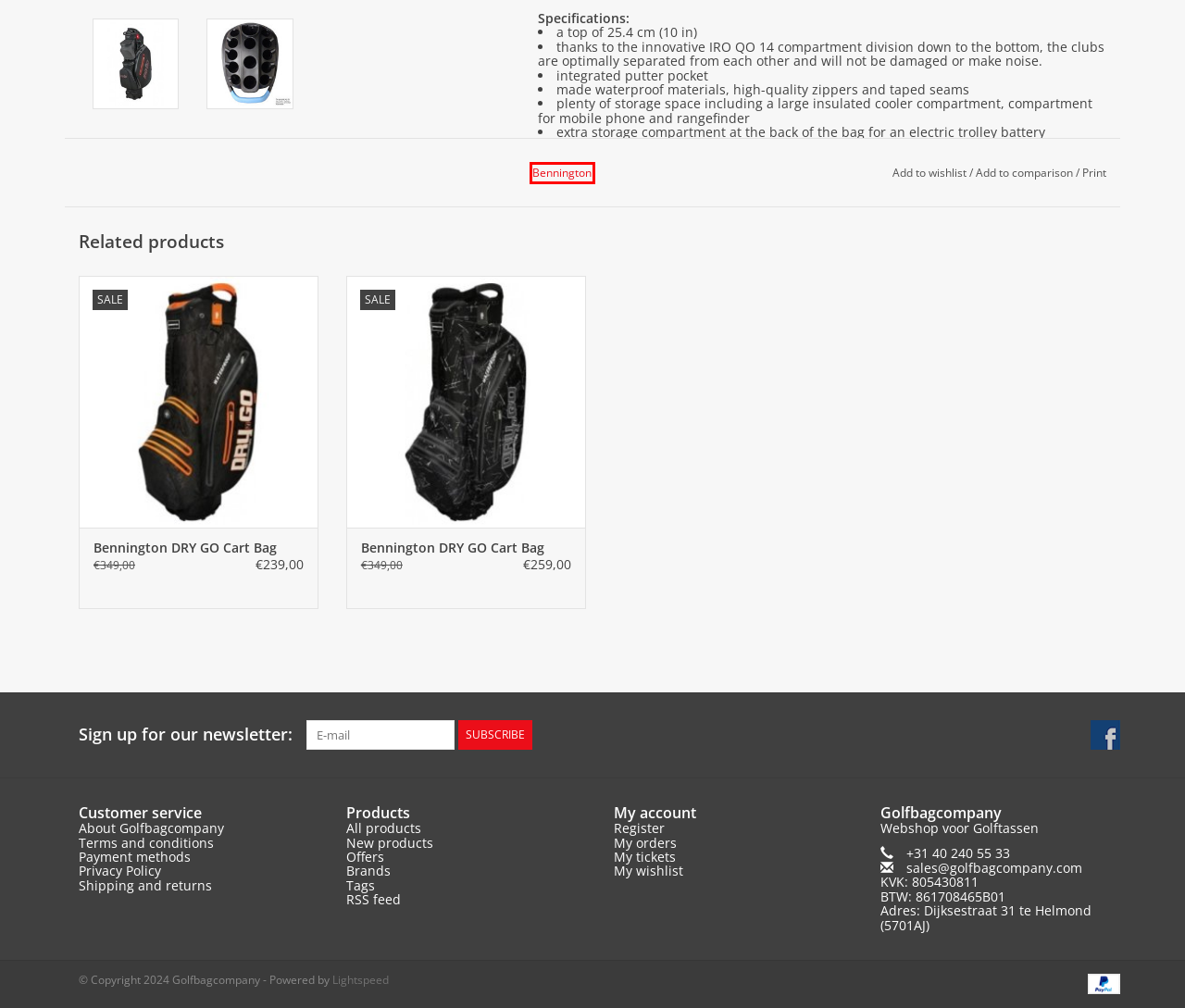You have a screenshot of a webpage with a red bounding box around a UI element. Determine which webpage description best matches the new webpage that results from clicking the element in the bounding box. Here are the candidates:
A. Tags - Golfbagcompany
B. Collection - Golfbagcompany
C. About Golfbagcompany - Golfbagcompany
D. Bennington DRY GO Cart Bag - Golfbagcompany
E. Golfbagcompany - Golfbags
F. Offers - Golfbagcompany
G. Bennington - Golfbagcompany
H. Shipping and returns - Golfbagcompany

G